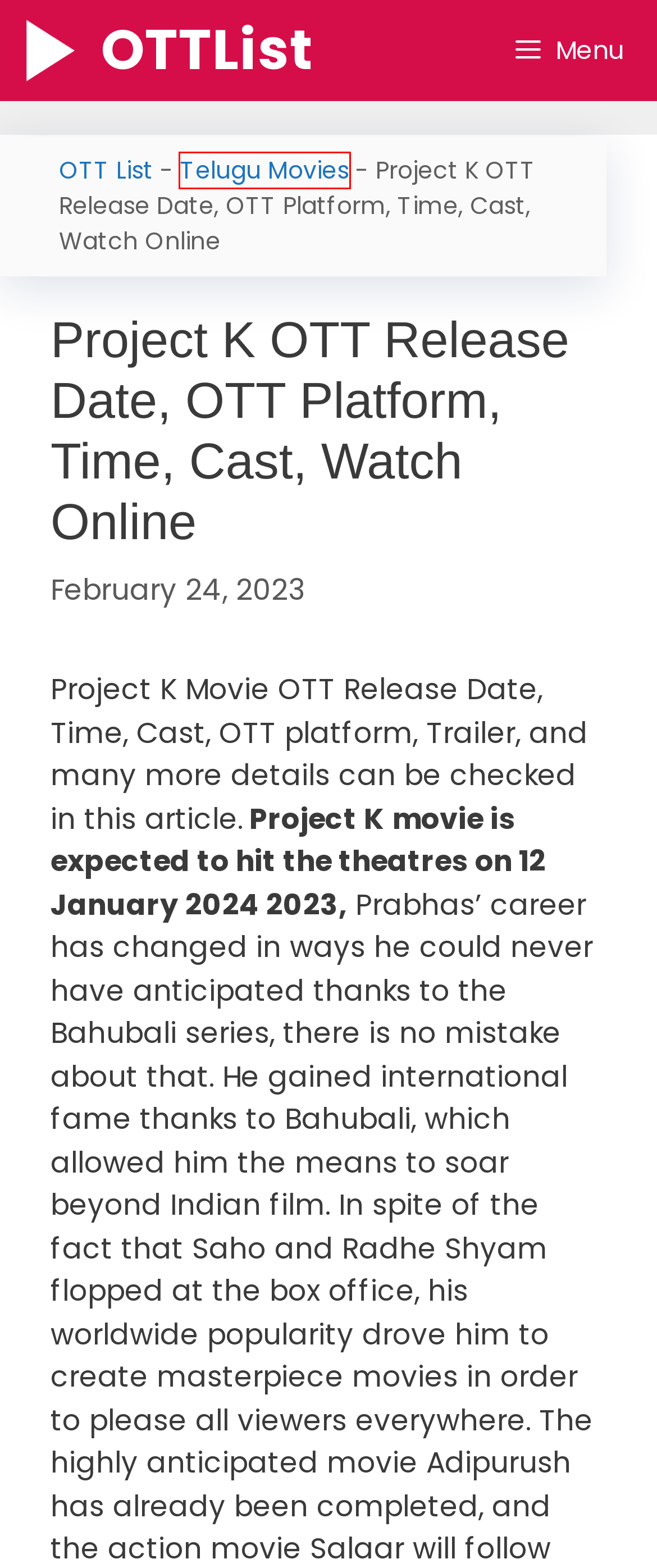You are presented with a screenshot of a webpage containing a red bounding box around a particular UI element. Select the best webpage description that matches the new webpage after clicking the element within the bounding box. Here are the candidates:
A. Buddy OTT Release Date, OTT Platform, Time, Cast, Watch Online
B. OTT List: New OTT Releases November 2022 | OTT Movies List
C. New OTT Release Tamil Movies List 2023
D. Waltair Veerayya OTT Release Date, OTT Platform, Time, Cast, Watch Online
E. Contact Us
F. Privacy Policy
G. New Telugu Movies on OTT 2023
H. Malayalam OTT Release Movies List 2023

G